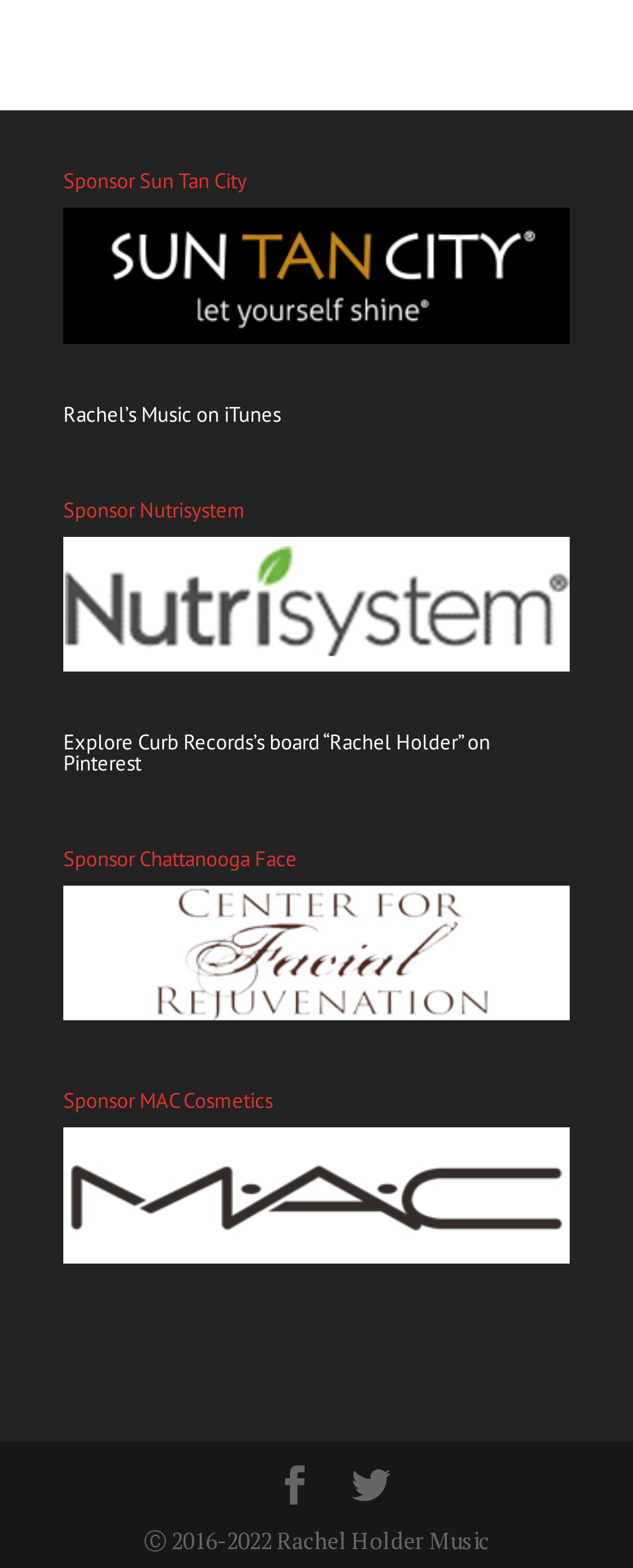Answer the question with a brief word or phrase:
How many sponsors are listed on the webpage?

4